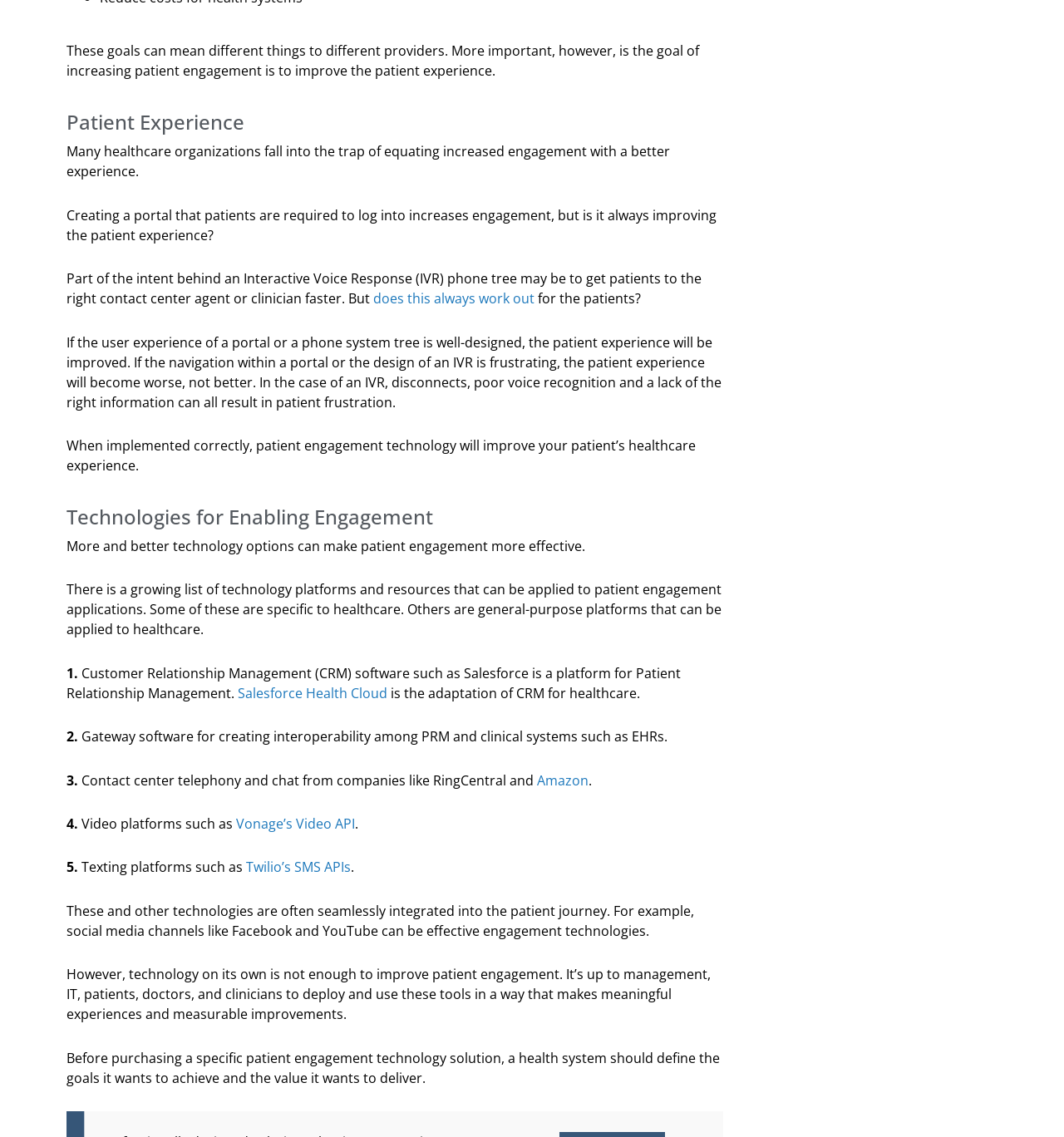What is the purpose of Gateway software?
Please give a detailed and elaborate answer to the question based on the image.

According to the webpage, Gateway software is used to create interoperability among Patient Relationship Management (PRM) and clinical systems such as Electronic Health Records (EHRs).